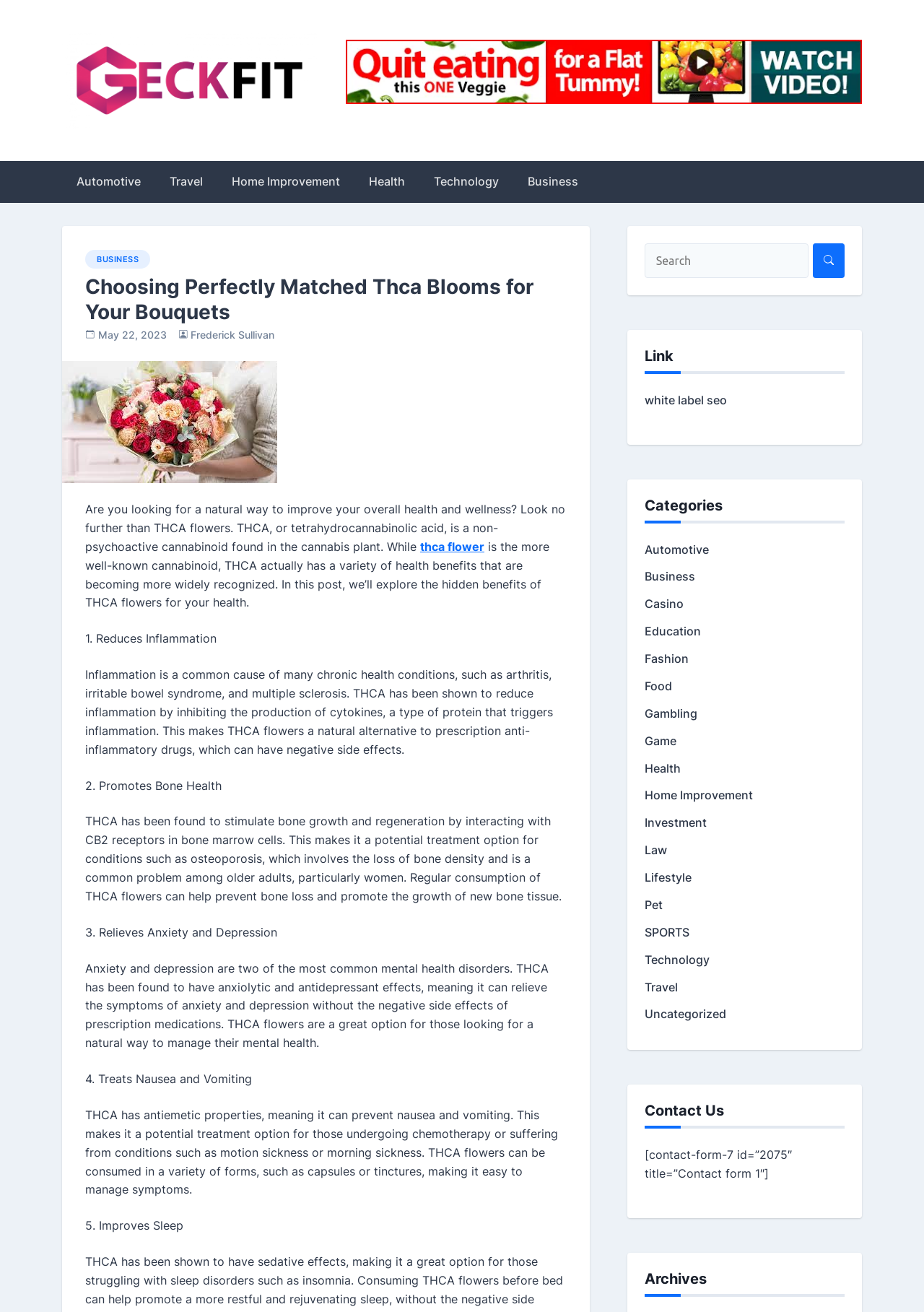Give a detailed overview of the webpage's appearance and contents.

This webpage is about THCA flowers and their health benefits. At the top, there is a navigation bar with links to various categories such as Automotive, Travel, Health, and Technology. Below the navigation bar, there is a header section with a logo and a tagline "Your Source for Fitness News and Insights". 

The main content of the webpage is an article titled "Choosing Perfectly Matched Thca Blooms for Your Bouquets". The article starts with an introduction to THCA flowers, explaining that they are a non-psychoactive cannabinoid found in the cannabis plant with various health benefits. 

The article is divided into sections, each highlighting a specific benefit of THCA flowers, including reducing inflammation, promoting bone health, relieving anxiety and depression, treating nausea and vomiting, and improving sleep. Each section provides a brief explanation of the benefit and how THCA flowers can help.

On the right side of the webpage, there is a search bar and a list of links to various categories, including white label SEO, Automotive, Business, and more. There is also a contact form and a section for archives.

At the bottom of the webpage, there are links to social media platforms and a copyright notice. Overall, the webpage is well-organized and easy to navigate, with a clear focus on providing information about THCA flowers and their health benefits.